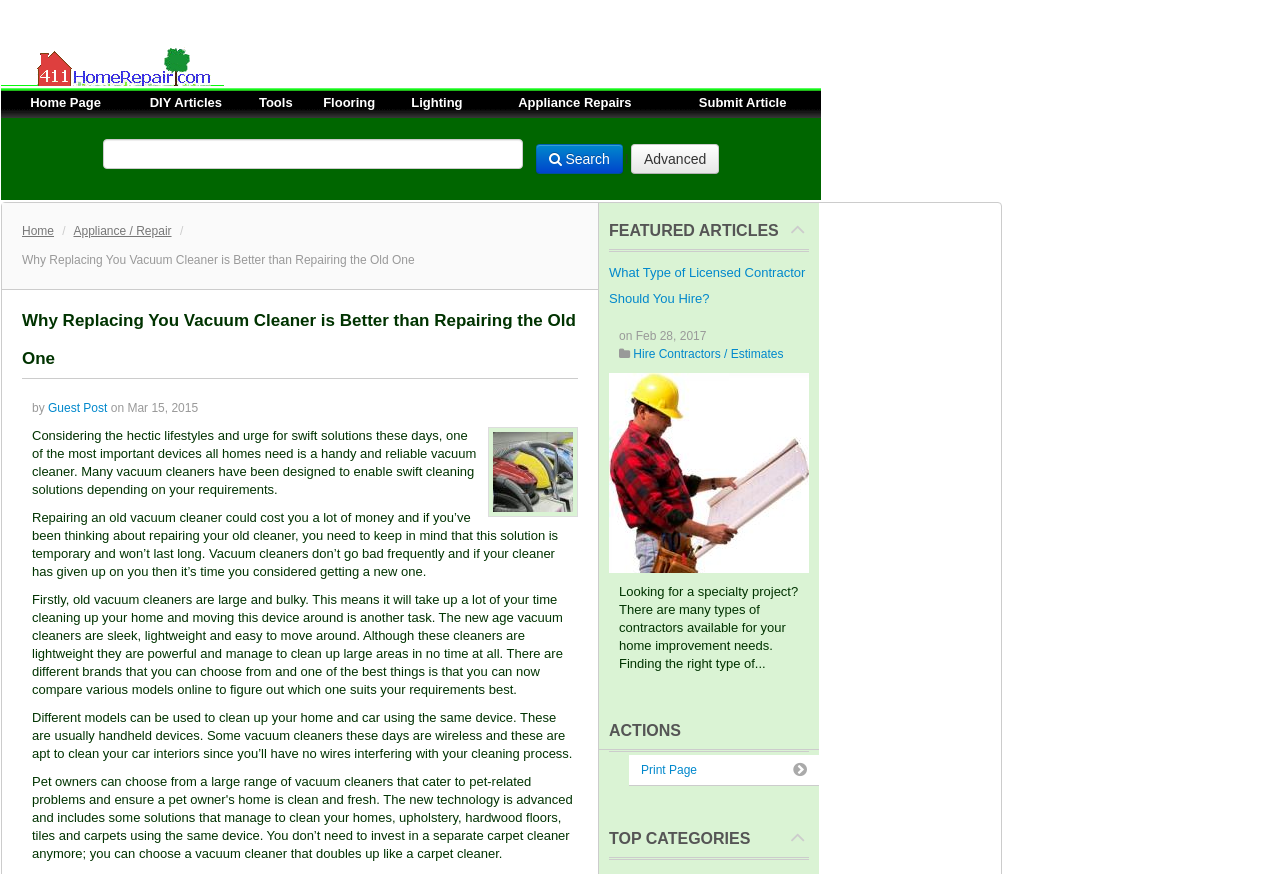Determine the bounding box coordinates of the UI element described by: "Appliance / Repair".

[0.057, 0.256, 0.134, 0.272]